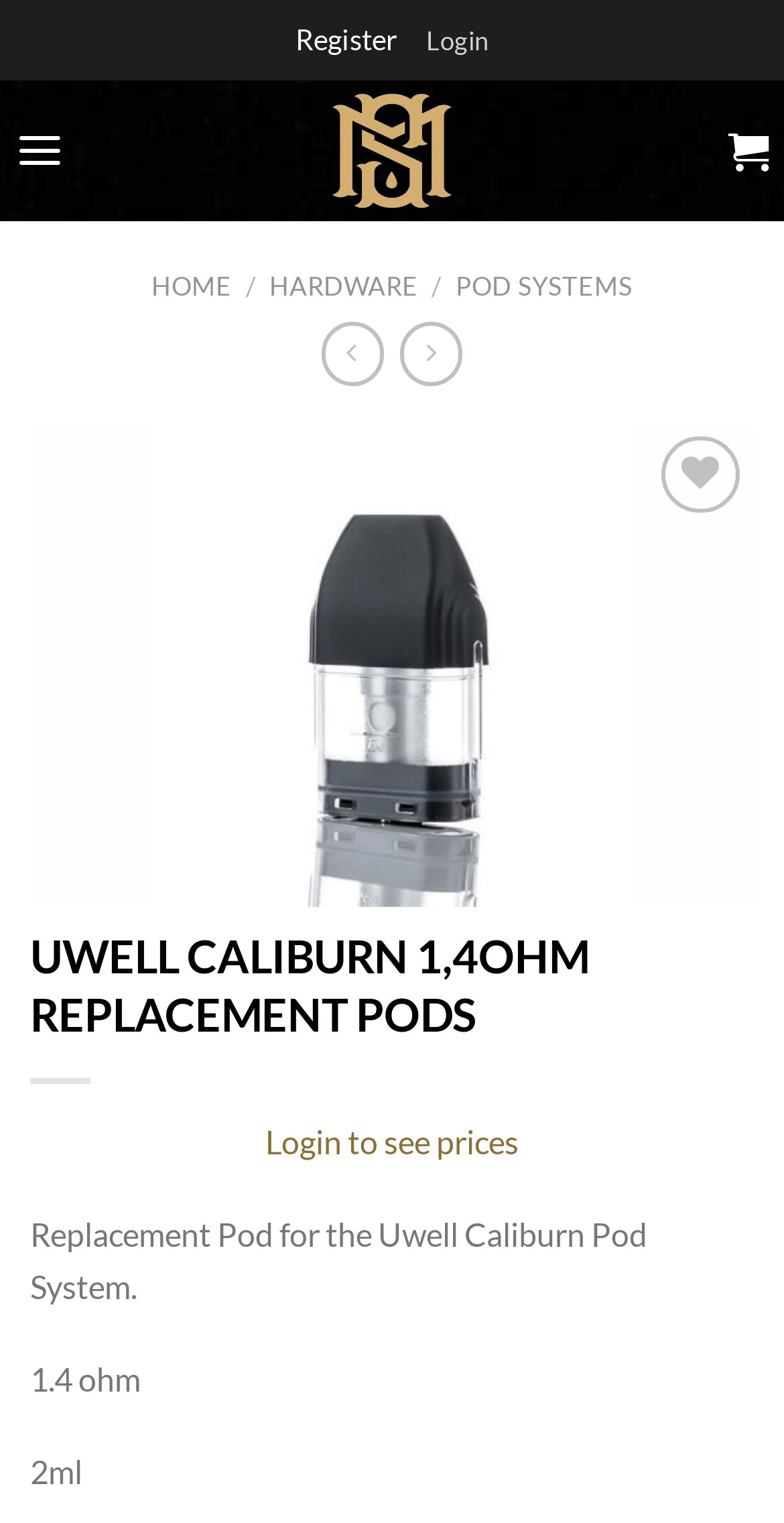Please identify the bounding box coordinates of the clickable area that will fulfill the following instruction: "Register an account". The coordinates should be in the format of four float numbers between 0 and 1, i.e., [left, top, right, bottom].

[0.377, 0.014, 0.508, 0.037]